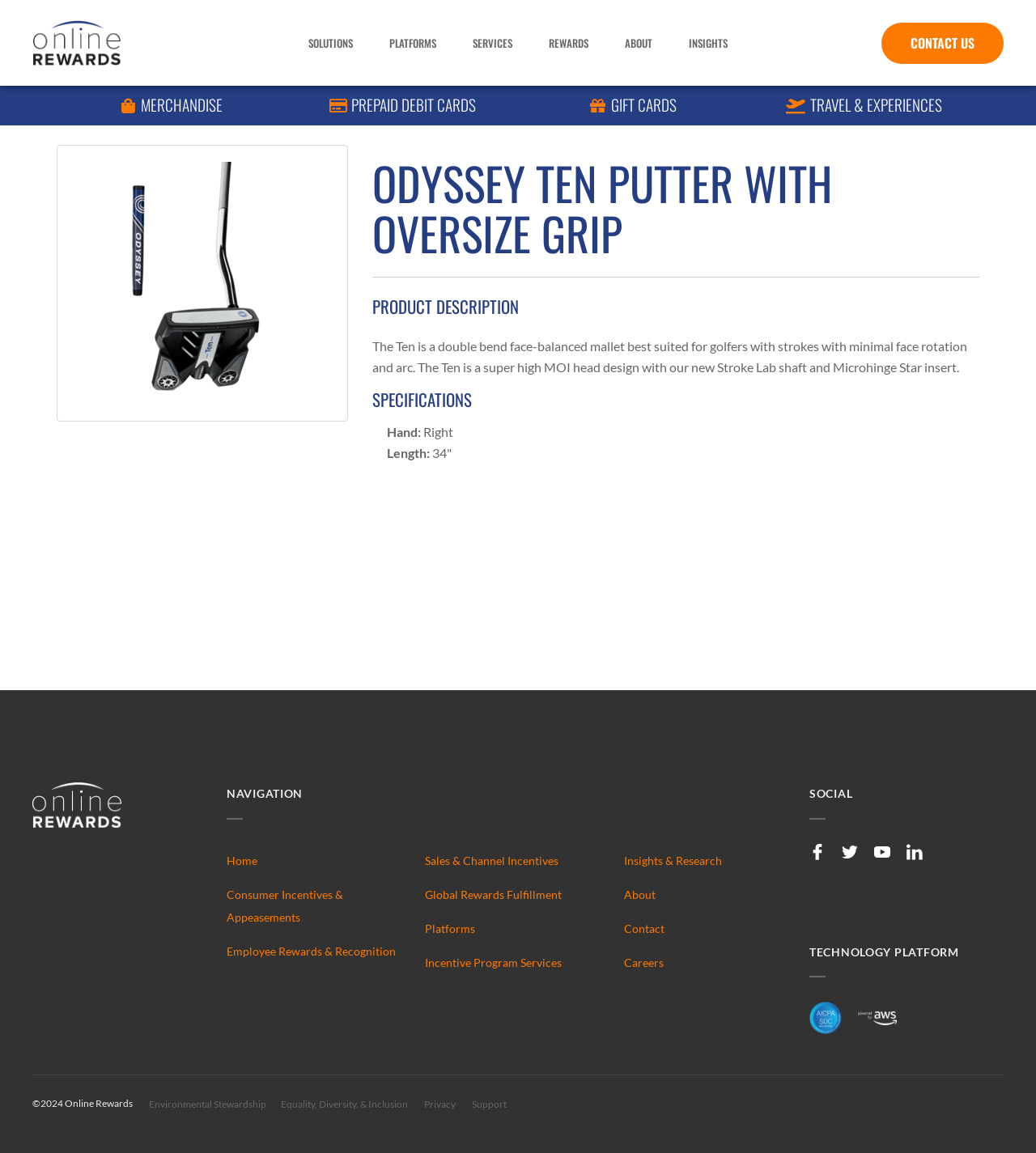Please provide a detailed answer to the question below based on the screenshot: 
What is the year of the copyright?

I found the answer by looking at the footer section, where it says '©2024 Online Rewards'.